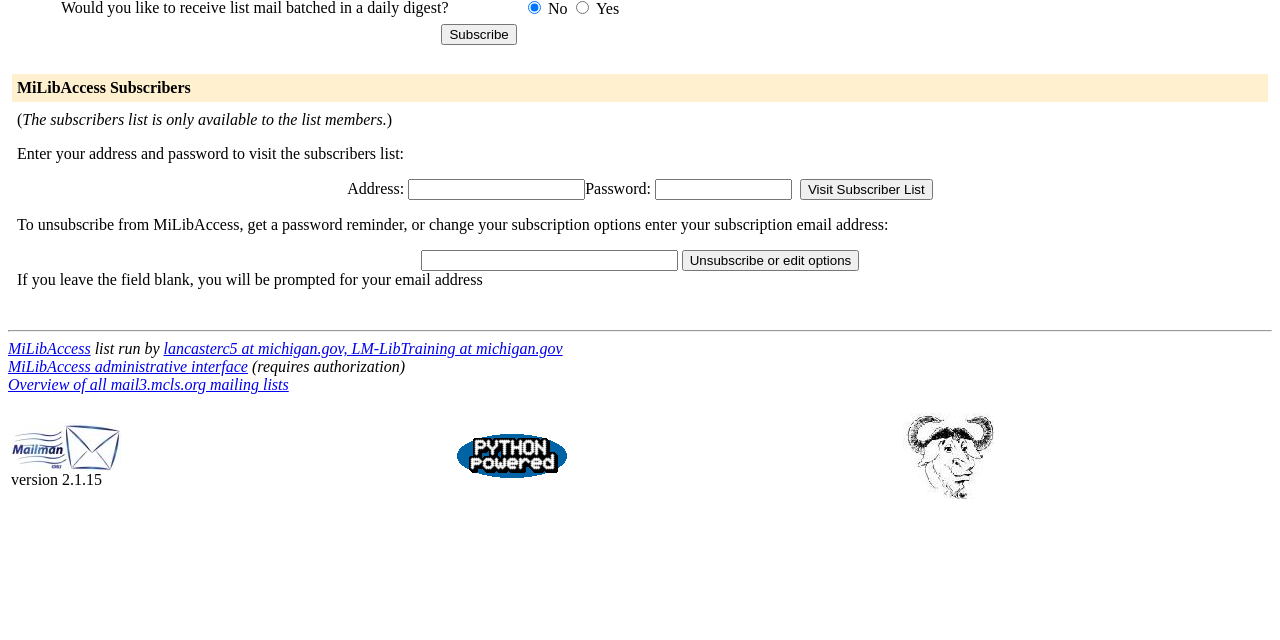Bounding box coordinates should be provided in the format (top-left x, top-left y, bottom-right x, bottom-right y) with all values between 0 and 1. Identify the bounding box for this UI element: MiLibAccess Subscribers

[0.013, 0.123, 0.149, 0.15]